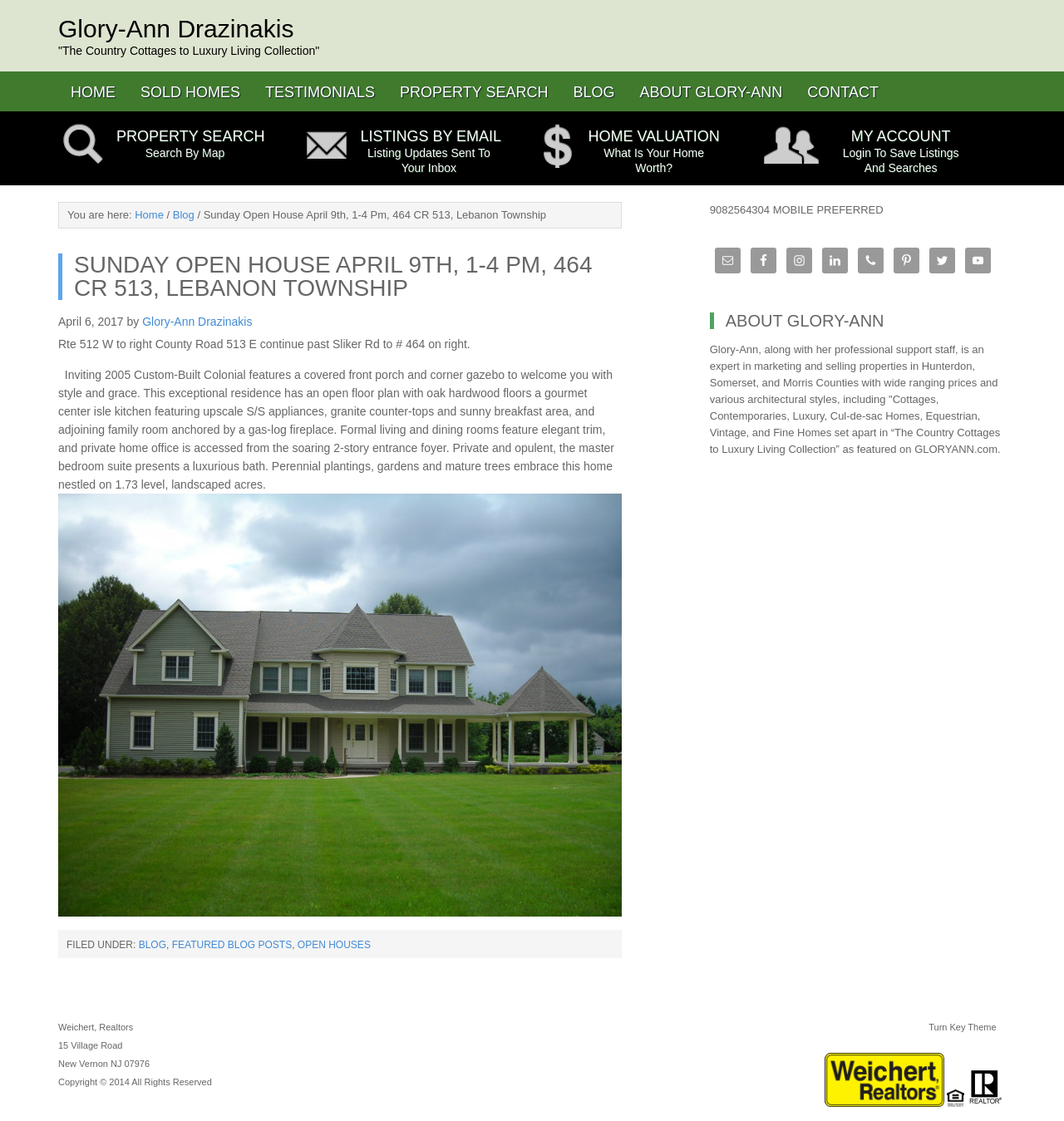Please specify the bounding box coordinates of the clickable section necessary to execute the following command: "Click on the 'HOME' link".

[0.055, 0.064, 0.12, 0.099]